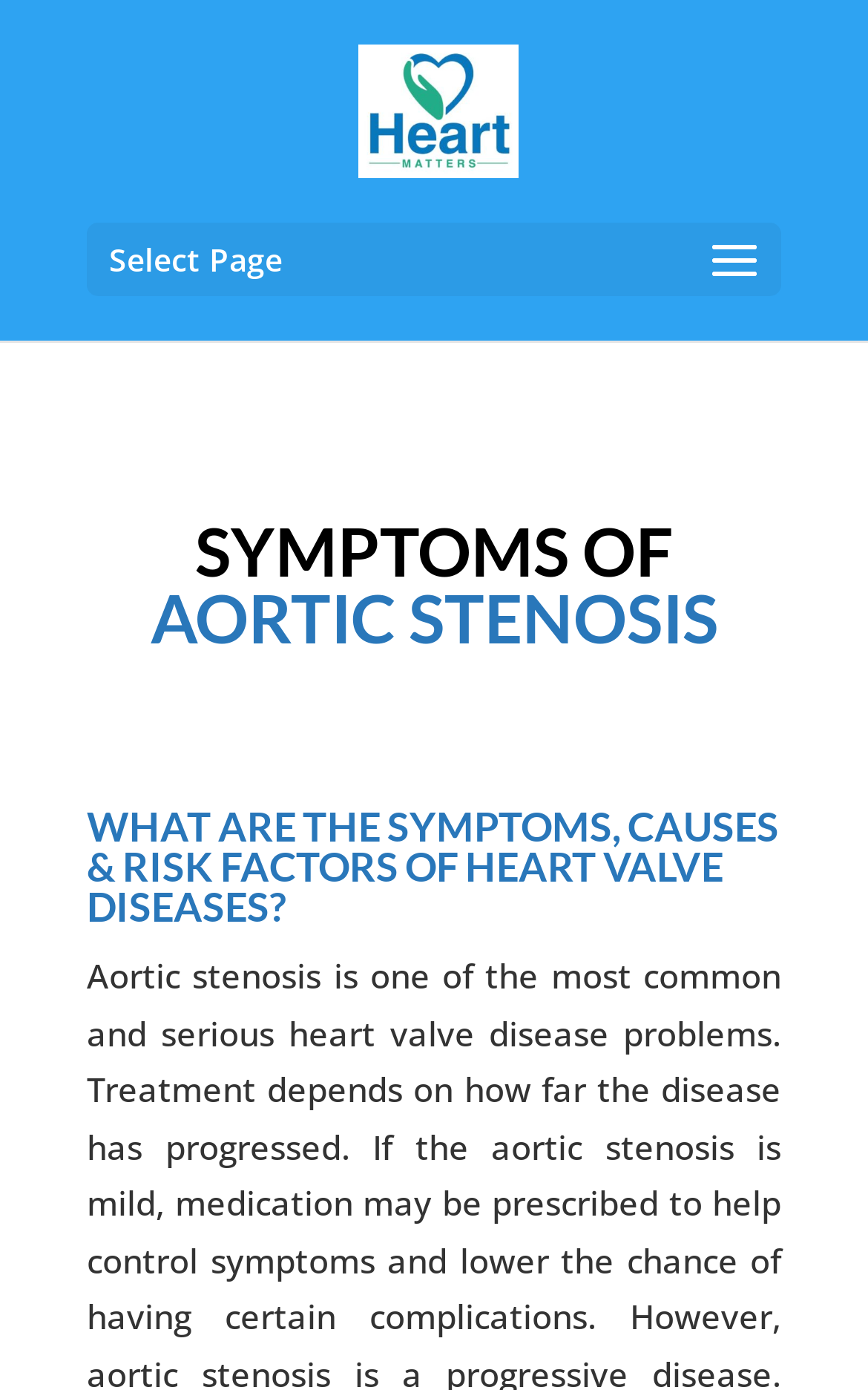Provide the bounding box coordinates of the HTML element this sentence describes: "Survival Skills". The bounding box coordinates consist of four float numbers between 0 and 1, i.e., [left, top, right, bottom].

None